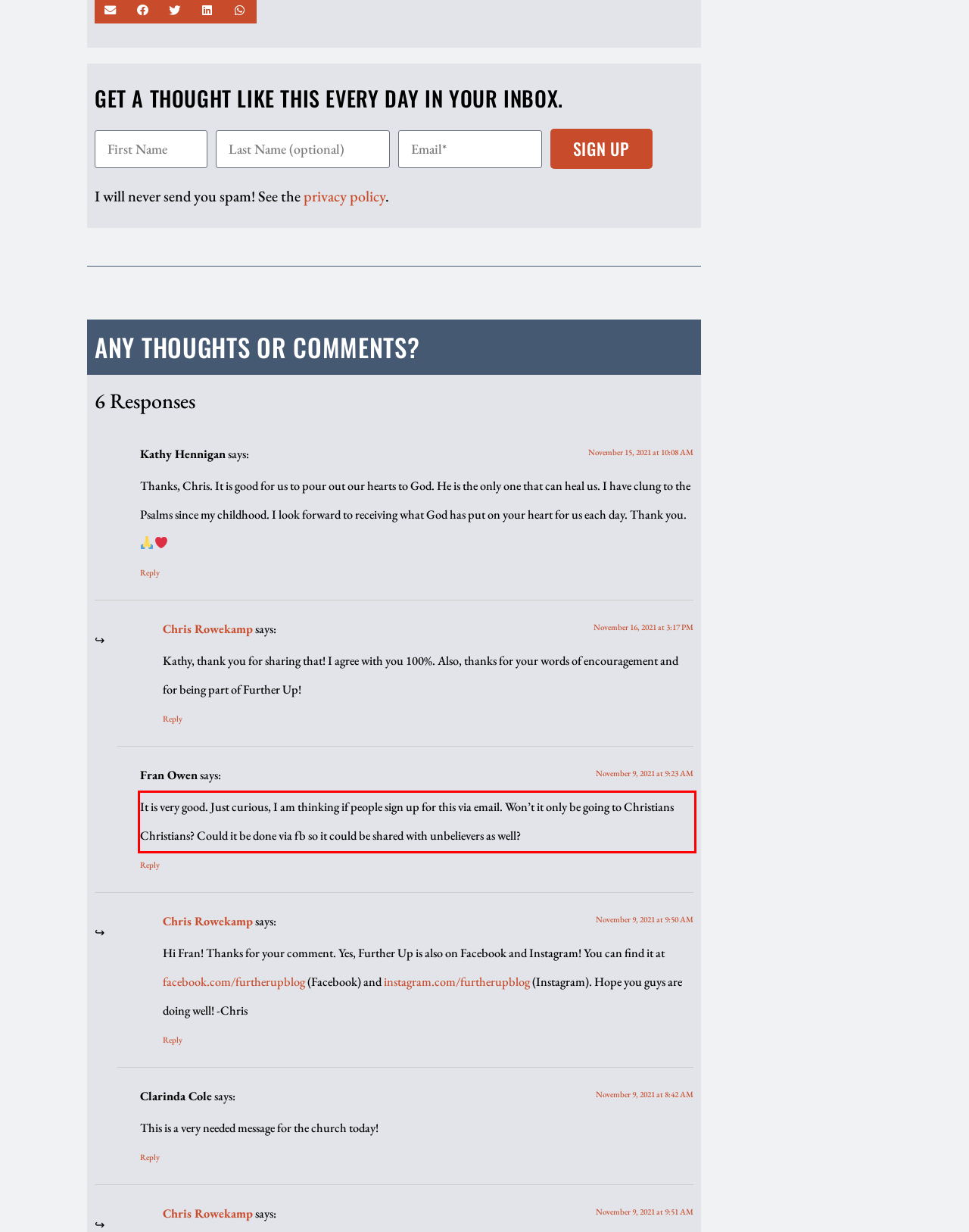Identify and extract the text within the red rectangle in the screenshot of the webpage.

It is very good. Just curious, I am thinking if people sign up for this via email. Won’t it only be going to Christians Christians? Could it be done via fb so it could be shared with unbelievers as well?